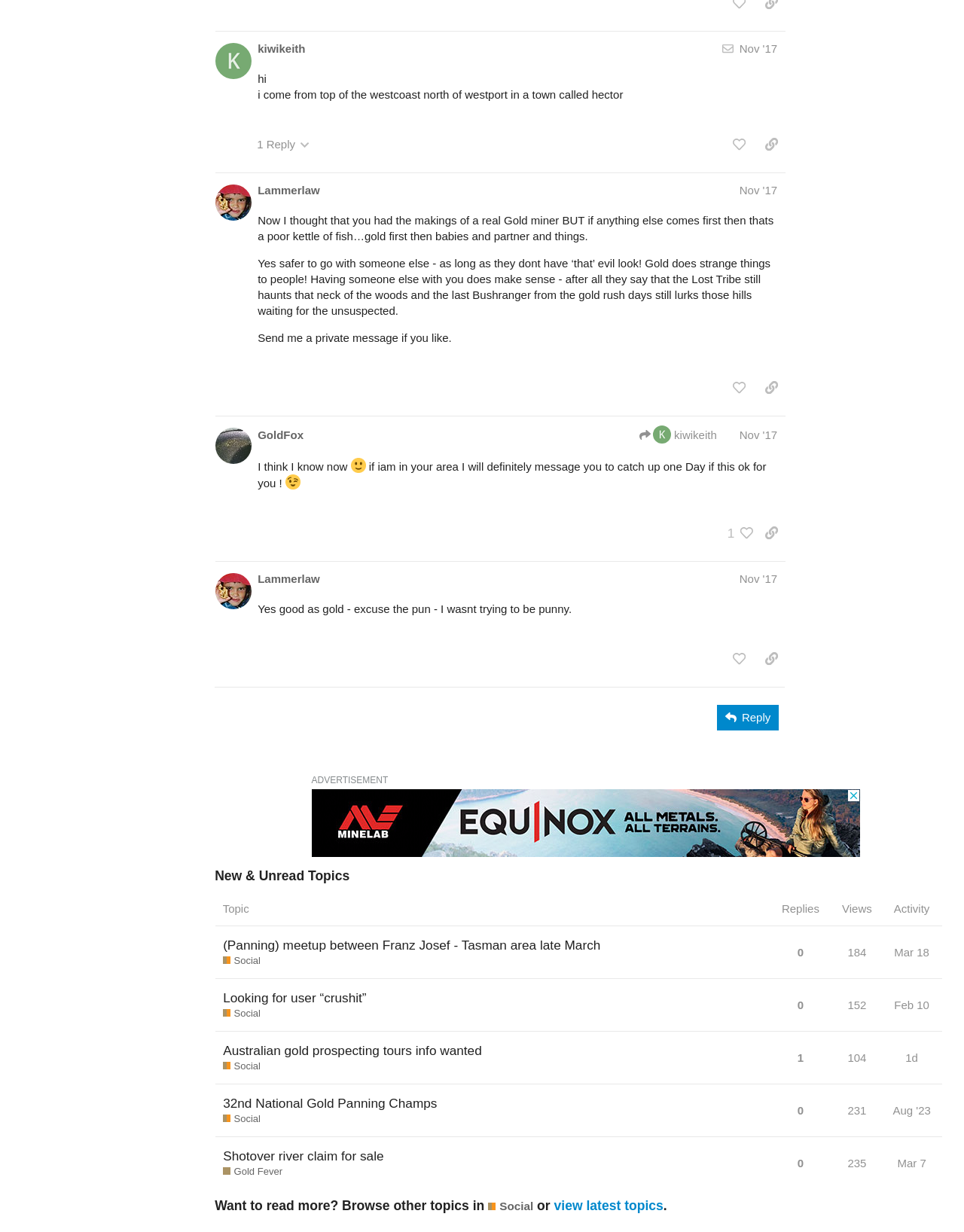Specify the bounding box coordinates of the element's region that should be clicked to achieve the following instruction: "Copy a link to the post by Lammerlaw". The bounding box coordinates consist of four float numbers between 0 and 1, in the format [left, top, right, bottom].

[0.786, 0.304, 0.815, 0.325]